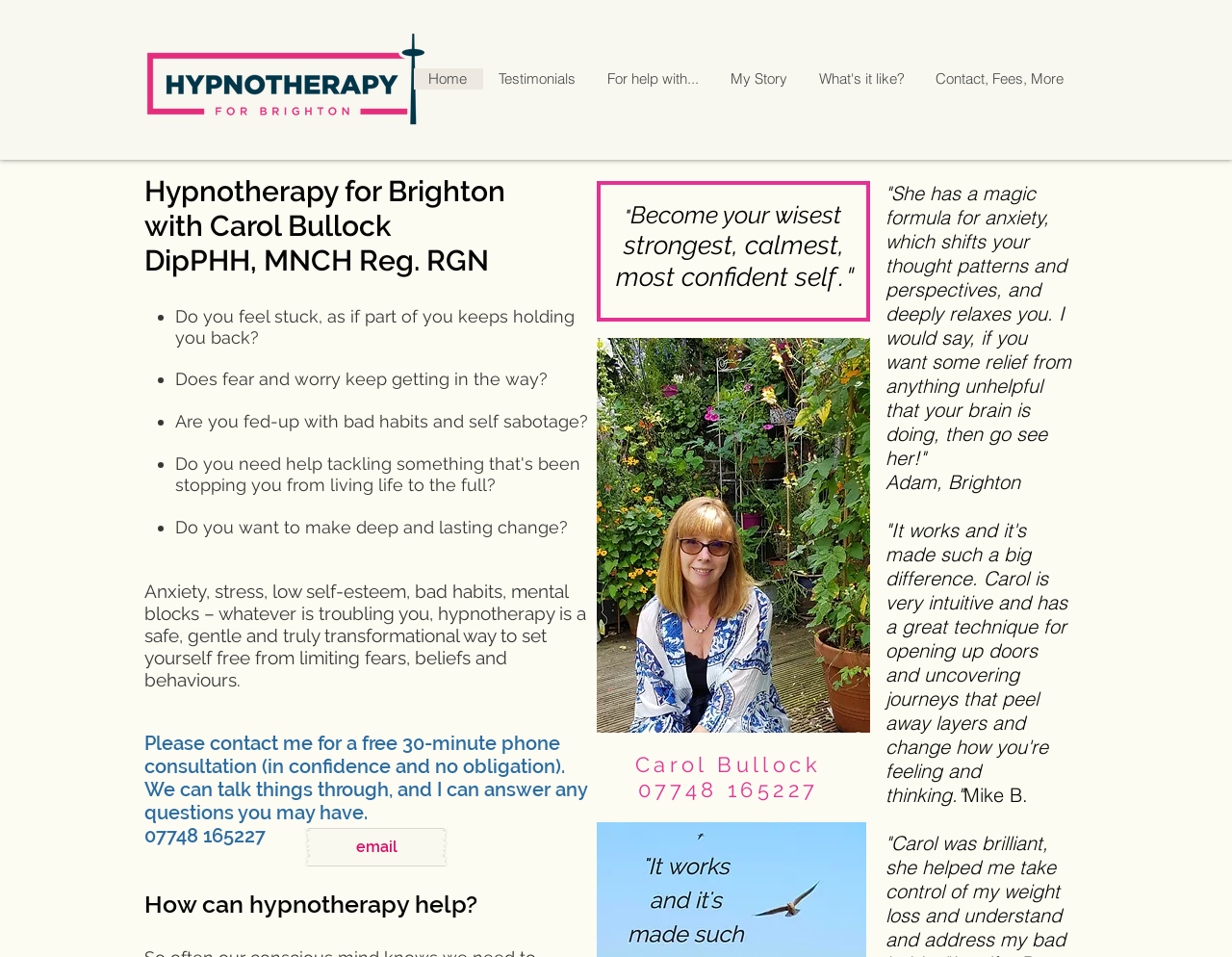What is the purpose of the phone consultation?
Answer the question with as much detail as you can, using the image as a reference.

According to the webpage, the purpose of the free 30-minute phone consultation is to talk things through and answer any questions one may have, as stated in the text 'Please contact me for a free 30-minute phone consultation (in confidence and no obligation). We can talk things through, and I can answer any questions you may have.'